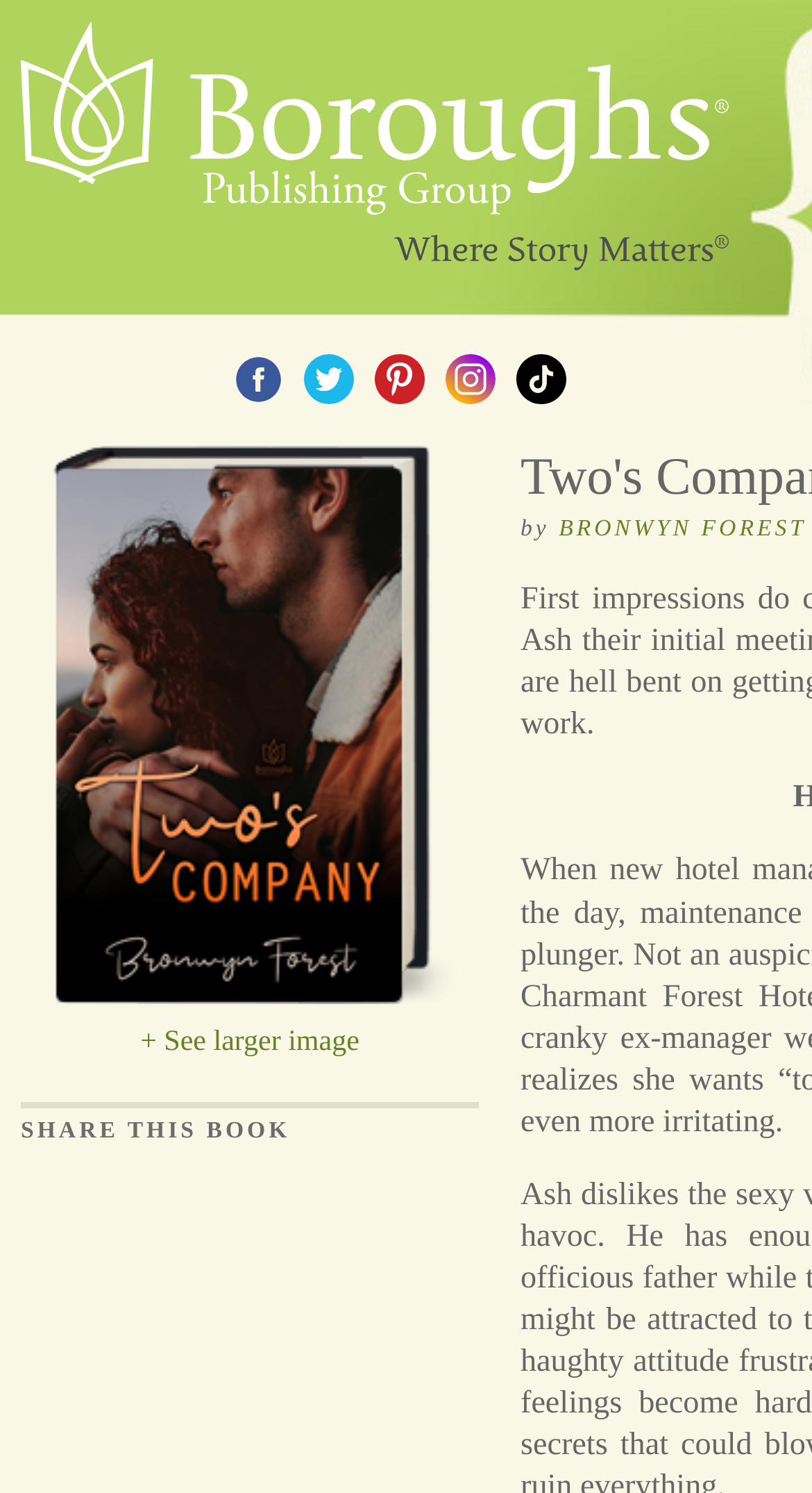What is the purpose of the 'SHARE THIS BOOK' heading?
Based on the screenshot, provide a one-word or short-phrase response.

To share the book